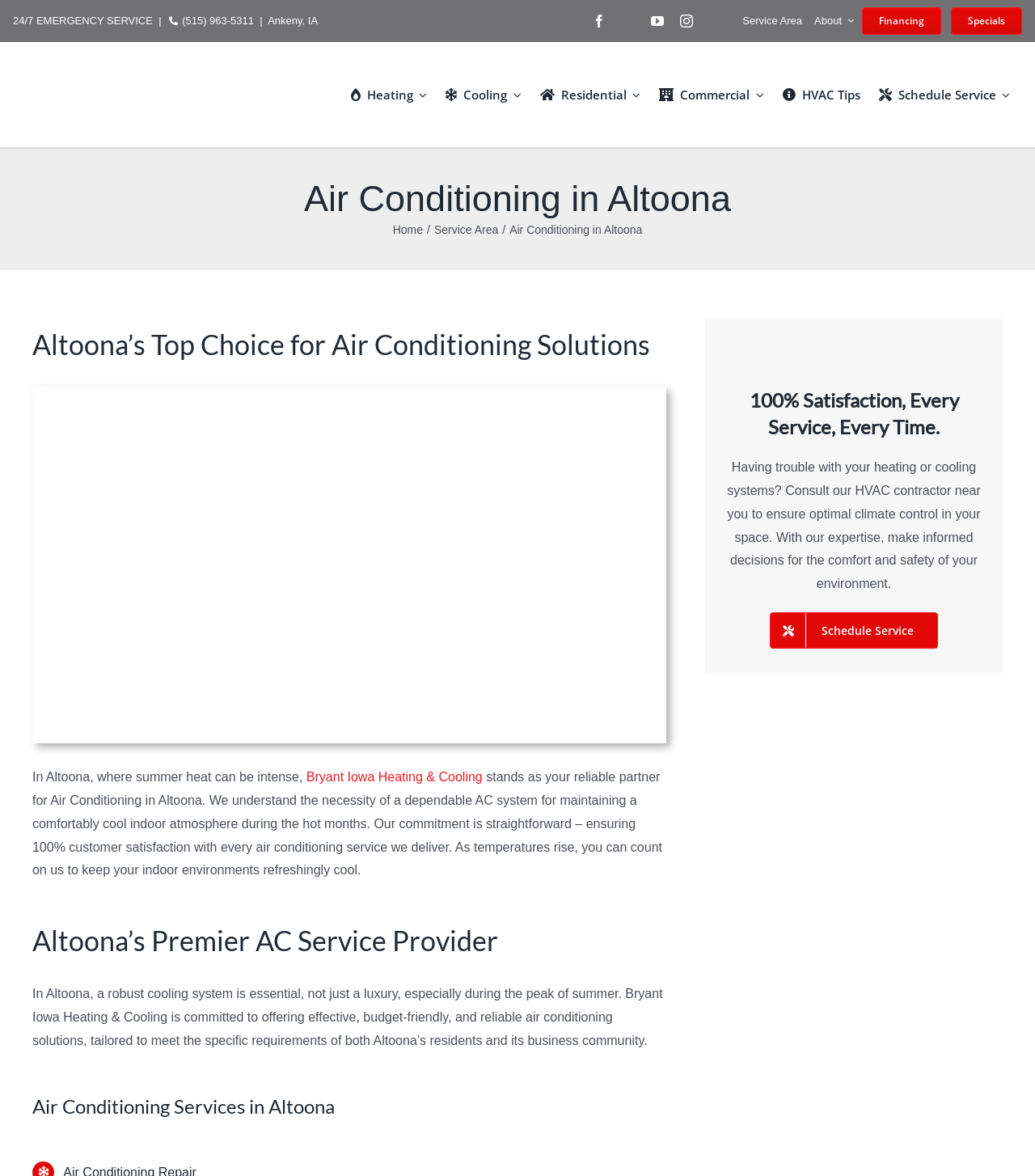Can you find the bounding box coordinates for the element to click on to achieve the instruction: "Learn more about air conditioning services"?

[0.031, 0.93, 0.644, 0.952]